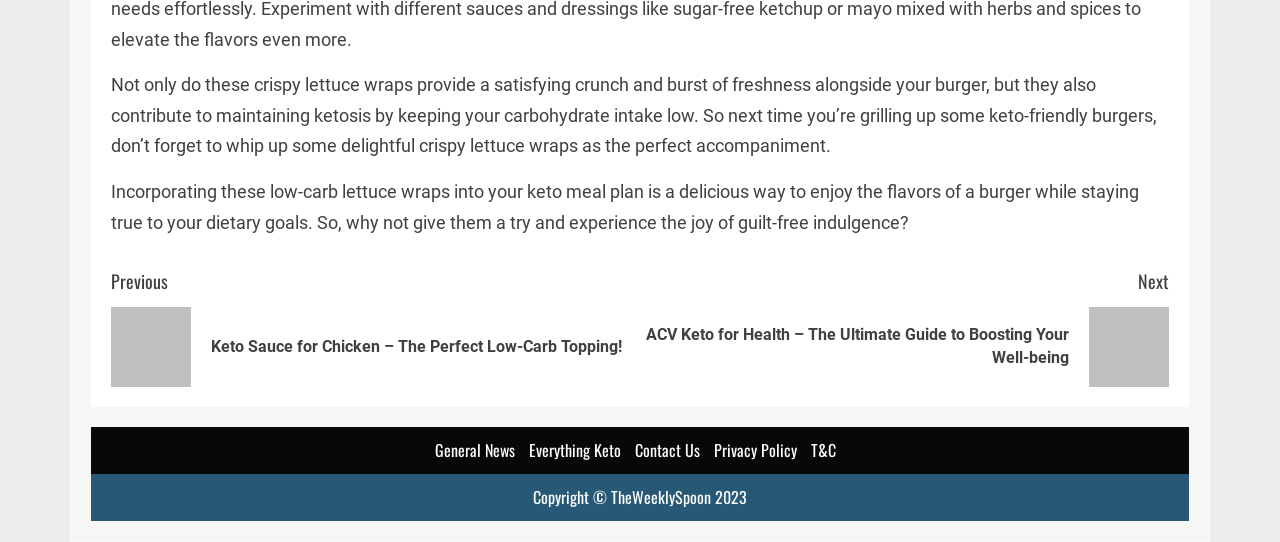What is the topic of the article?
Please utilize the information in the image to give a detailed response to the question.

The topic of the article can be inferred from the content of the static text elements, which mention 'keto-friendly burgers', 'ketosis', and 'keto meal plan'. This suggests that the article is about the keto diet and its related topics.